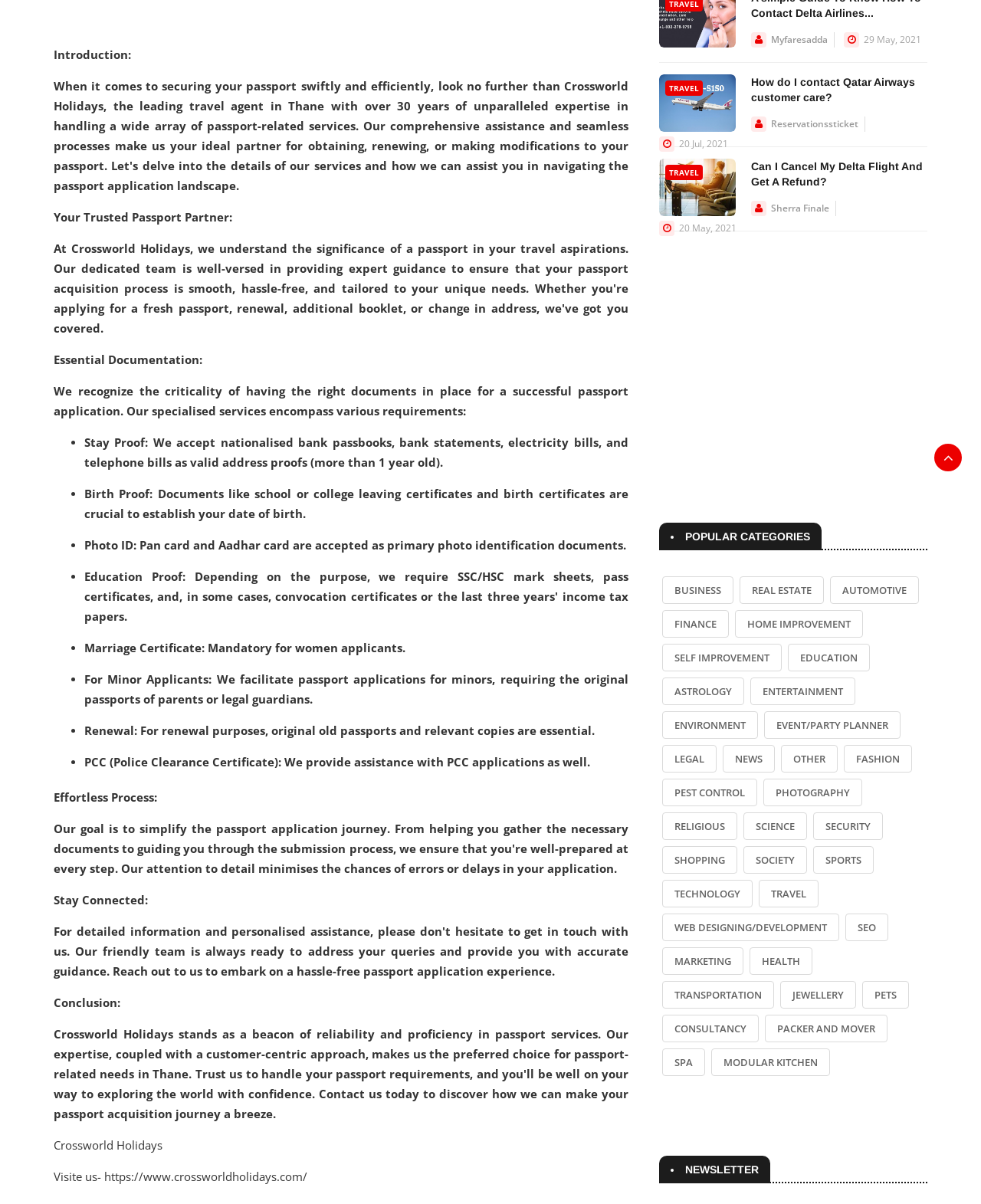Ascertain the bounding box coordinates for the UI element detailed here: "parent_node: Logo Left Content". The coordinates should be provided as [left, top, right, bottom] with each value being a float between 0 and 1.

None